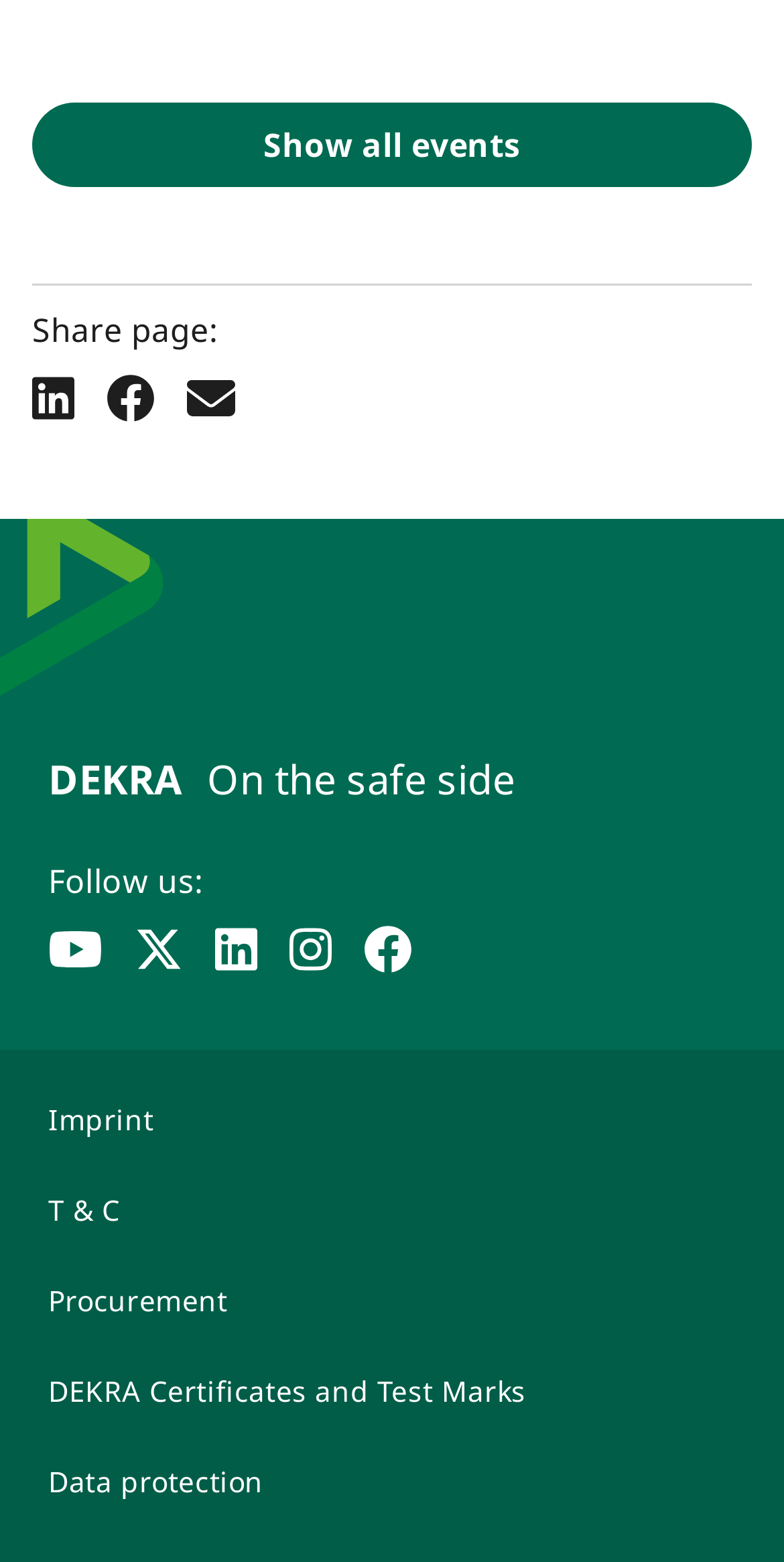Provide a one-word or short-phrase answer to the question:
What is the text above the social media links?

Follow us: